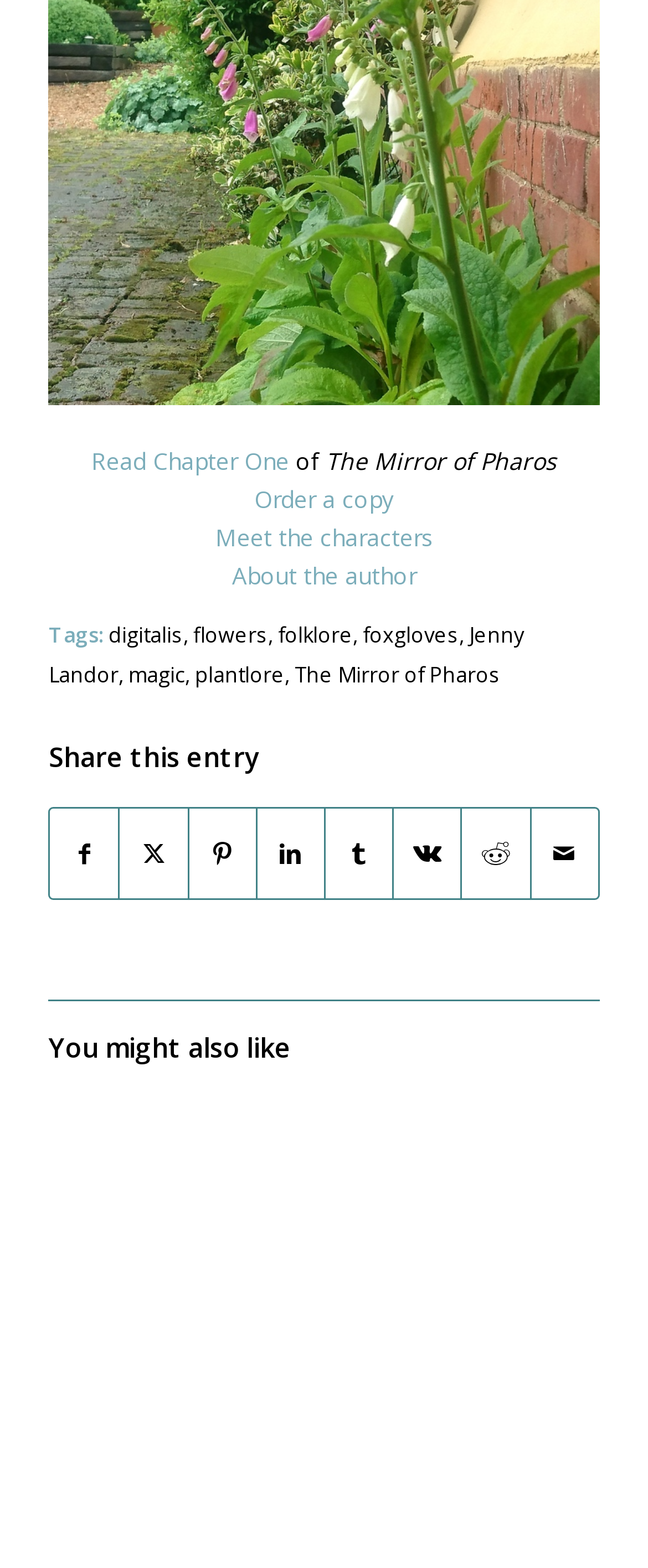Bounding box coordinates are given in the format (top-left x, top-left y, bottom-right x, bottom-right y). All values should be floating point numbers between 0 and 1. Provide the bounding box coordinate for the UI element described as: The Mirror of Pharos

[0.454, 0.422, 0.772, 0.44]